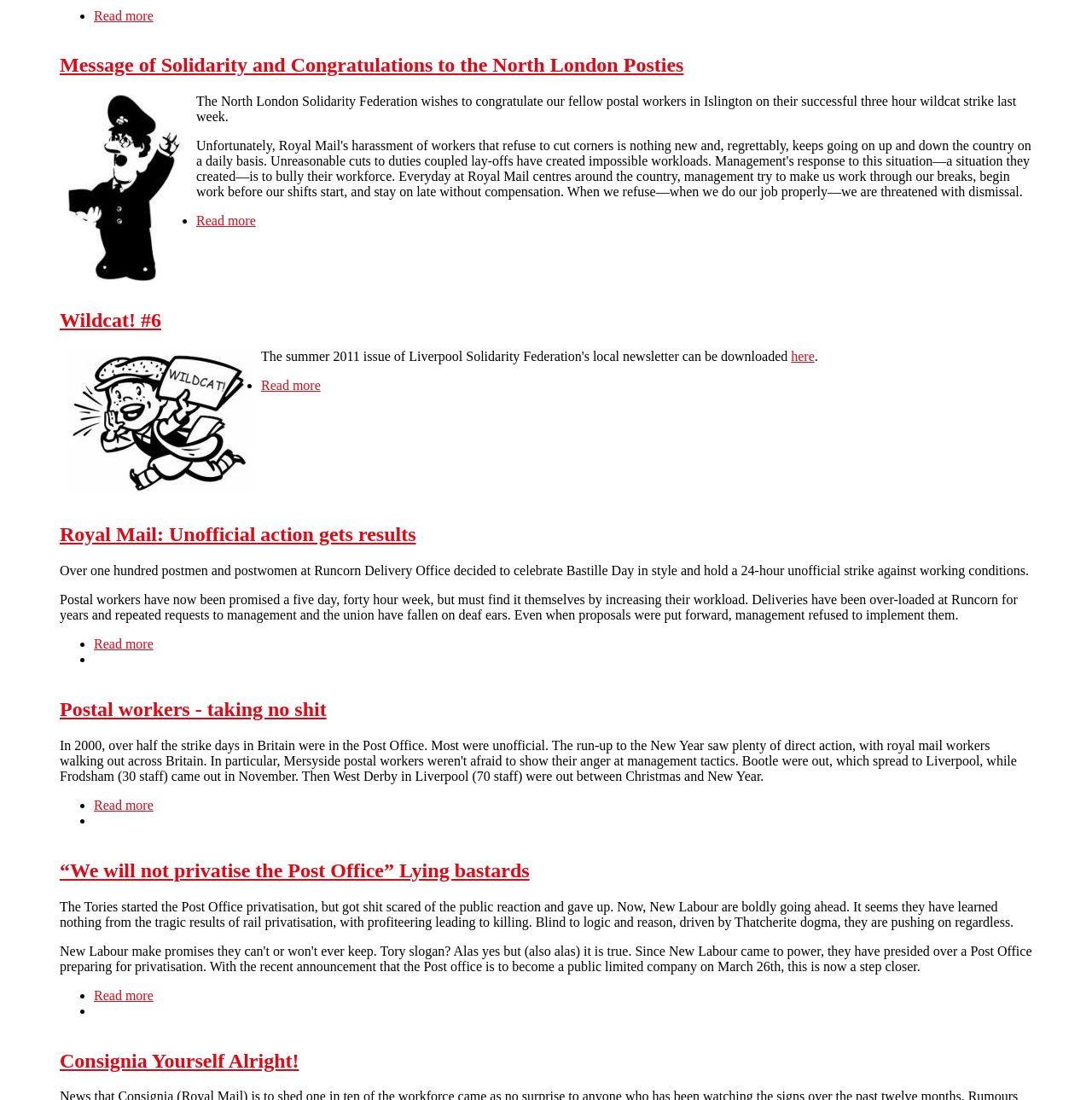Using the webpage screenshot, find the UI element described by Plays Station. Provide the bounding box coordinates in the format (top-left x, top-left y, bottom-right x, bottom-right y), ensuring all values are floating point numbers between 0 and 1.

None